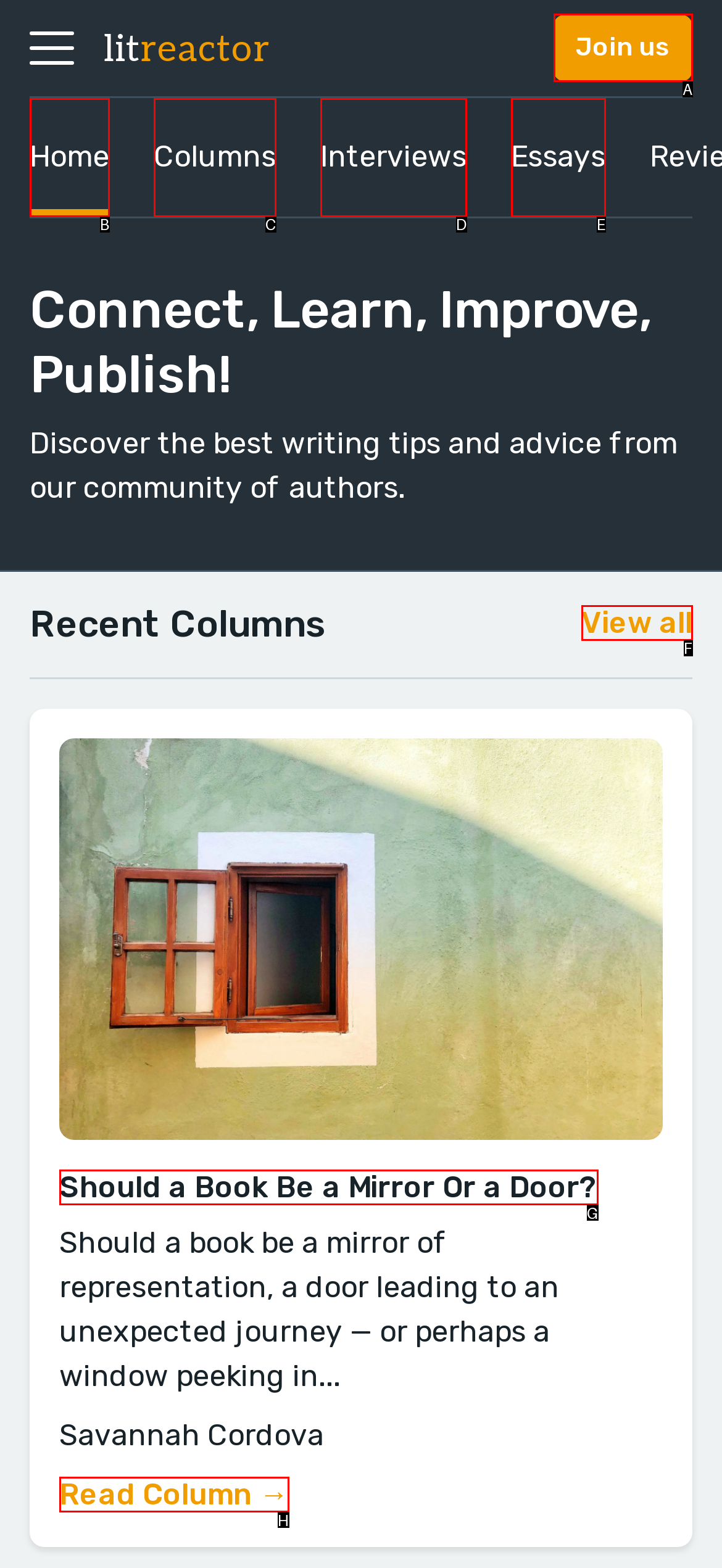Which option should be clicked to complete this task: Click the 'Join us' button
Reply with the letter of the correct choice from the given choices.

A